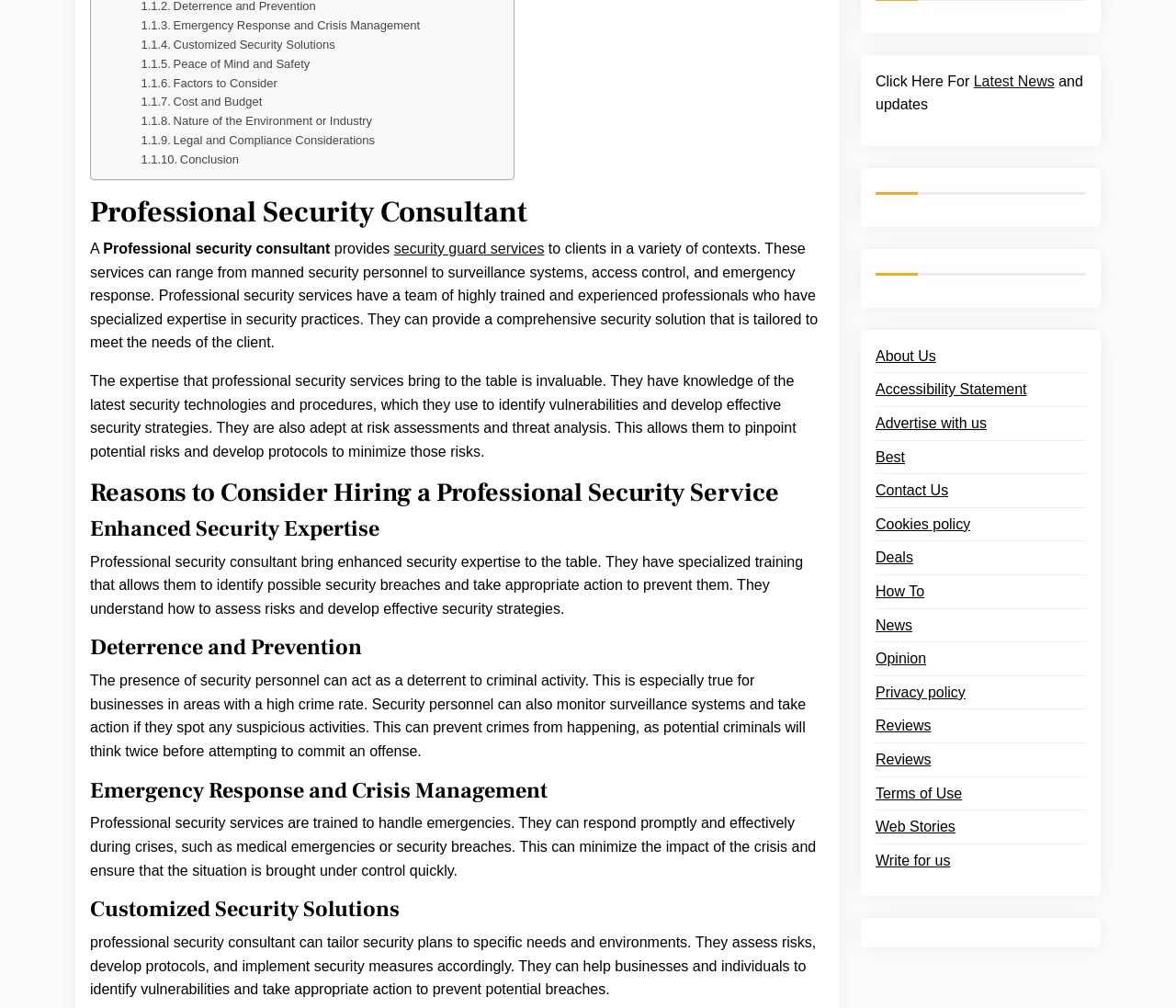Please identify the bounding box coordinates for the region that you need to click to follow this instruction: "Read about Professional Security Consultant".

[0.077, 0.193, 0.701, 0.228]